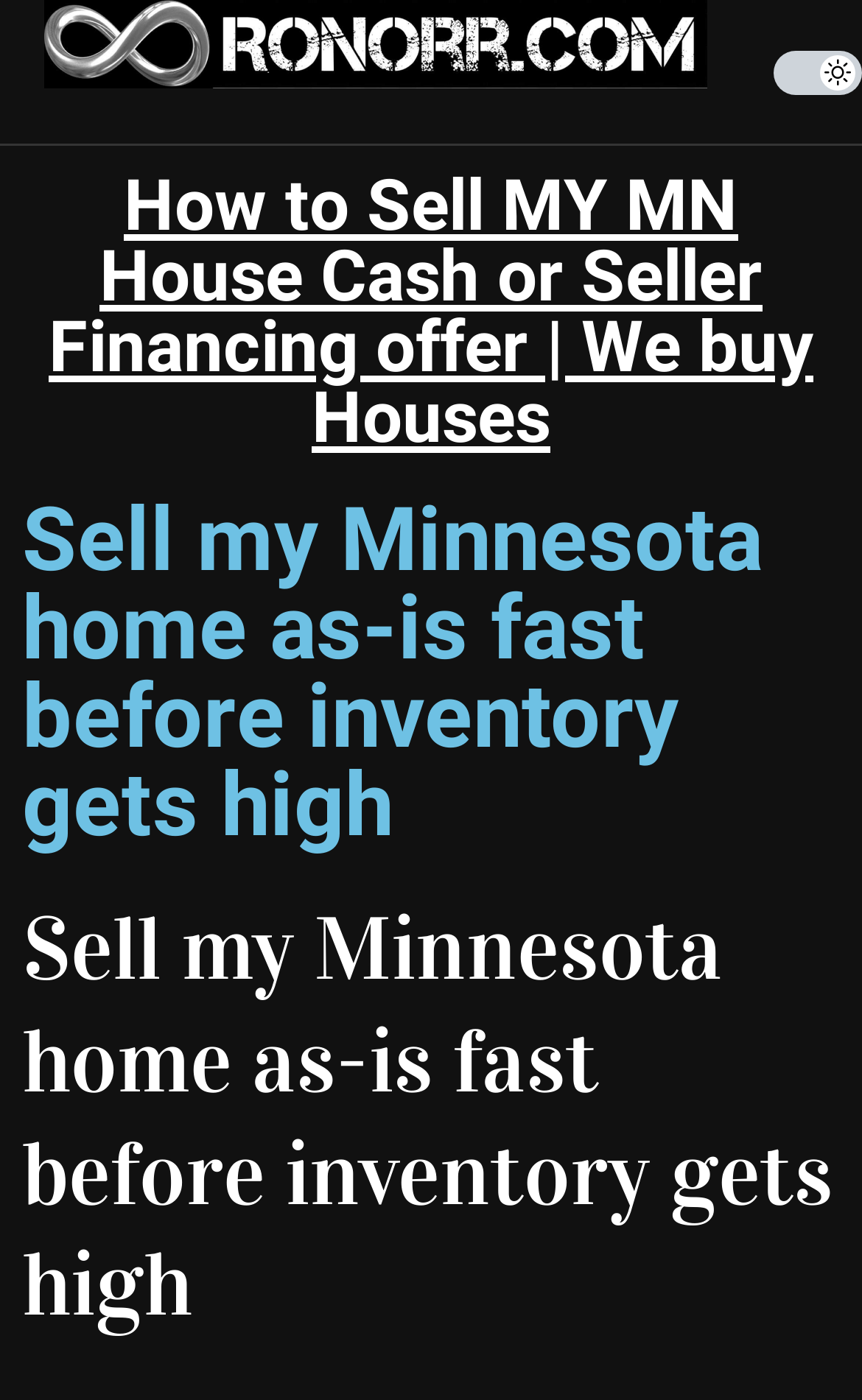Detail the various sections and features of the webpage.

The webpage is about selling a home in Minnesota, specifically focusing on selling as-is and quickly before inventory increases. At the top-left corner, there is a logo or brand image with the text "Infinity Consciousness" which is also a clickable link. Below this, there are three headings that dominate the top section of the page. The first heading reads "How to Sell MY MN House Cash or Seller Financing offer | We buy Houses" and is accompanied by a clickable link with the same text. The second and third headings are identical, stating "Sell my Minnesota home as-is fast before inventory gets high", with the third one positioned slightly below the second.